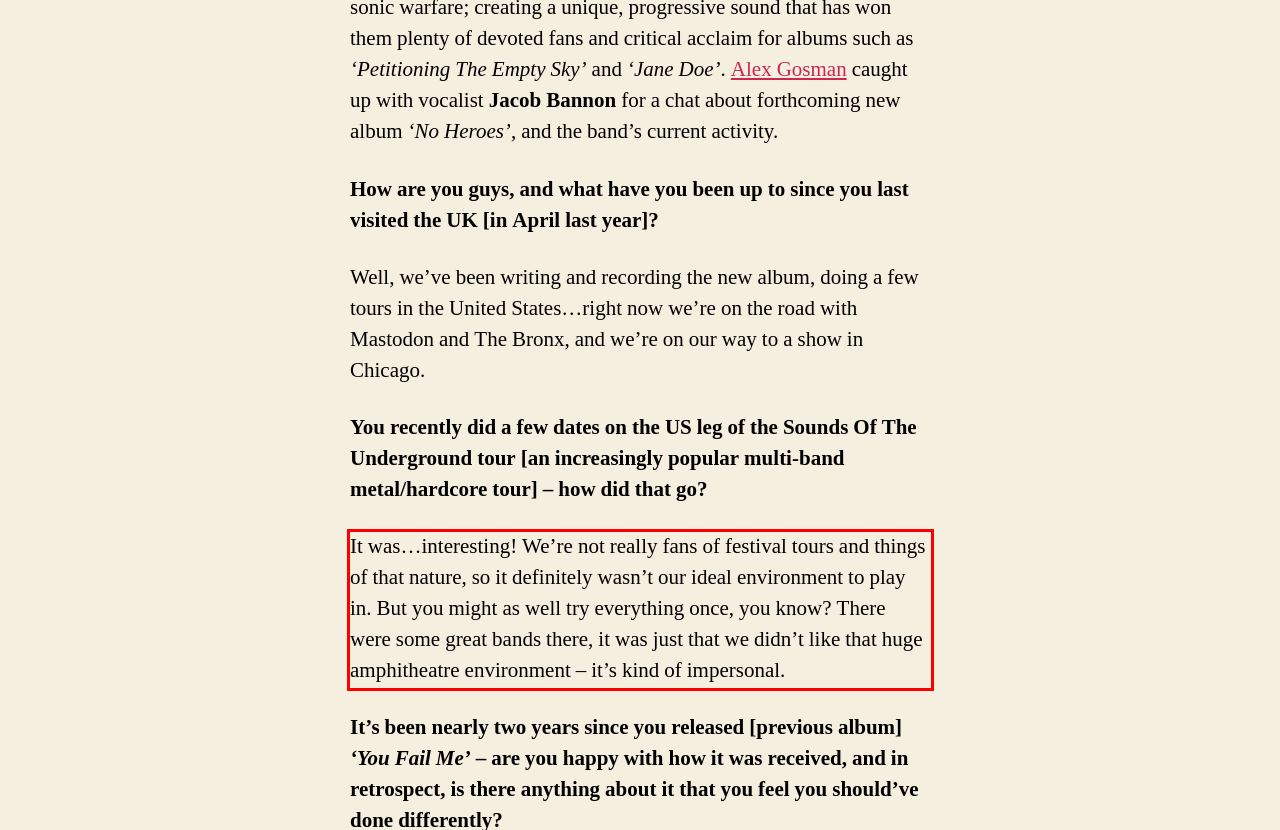Using the provided screenshot, read and generate the text content within the red-bordered area.

It was…interesting! We’re not really fans of festival tours and things of that nature, so it definitely wasn’t our ideal environment to play in. But you might as well try everything once, you know? There were some great bands there, it was just that we didn’t like that huge amphitheatre environment – it’s kind of impersonal.